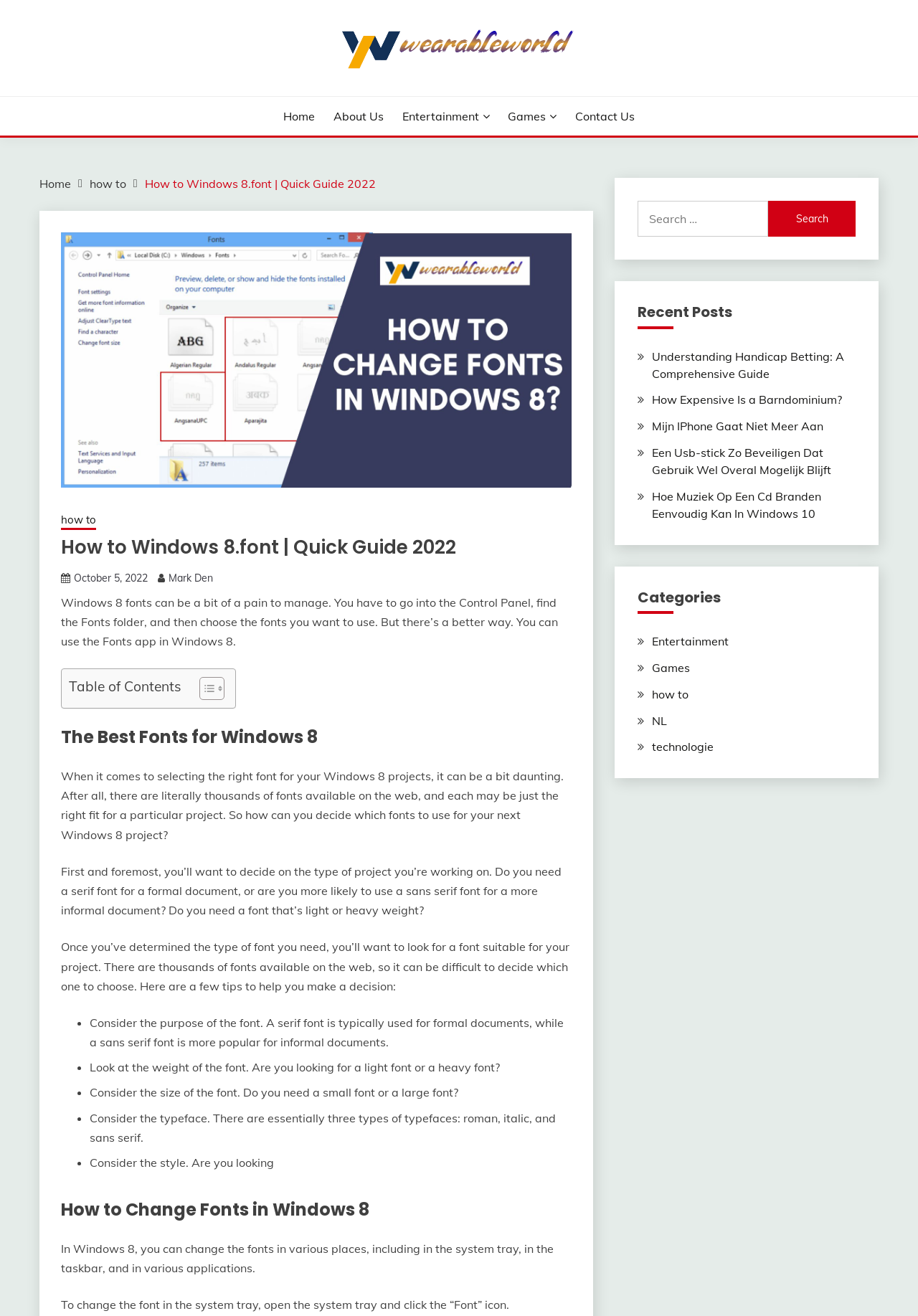Identify the bounding box coordinates necessary to click and complete the given instruction: "Click on the 'Contact Us' link".

[0.626, 0.082, 0.691, 0.095]